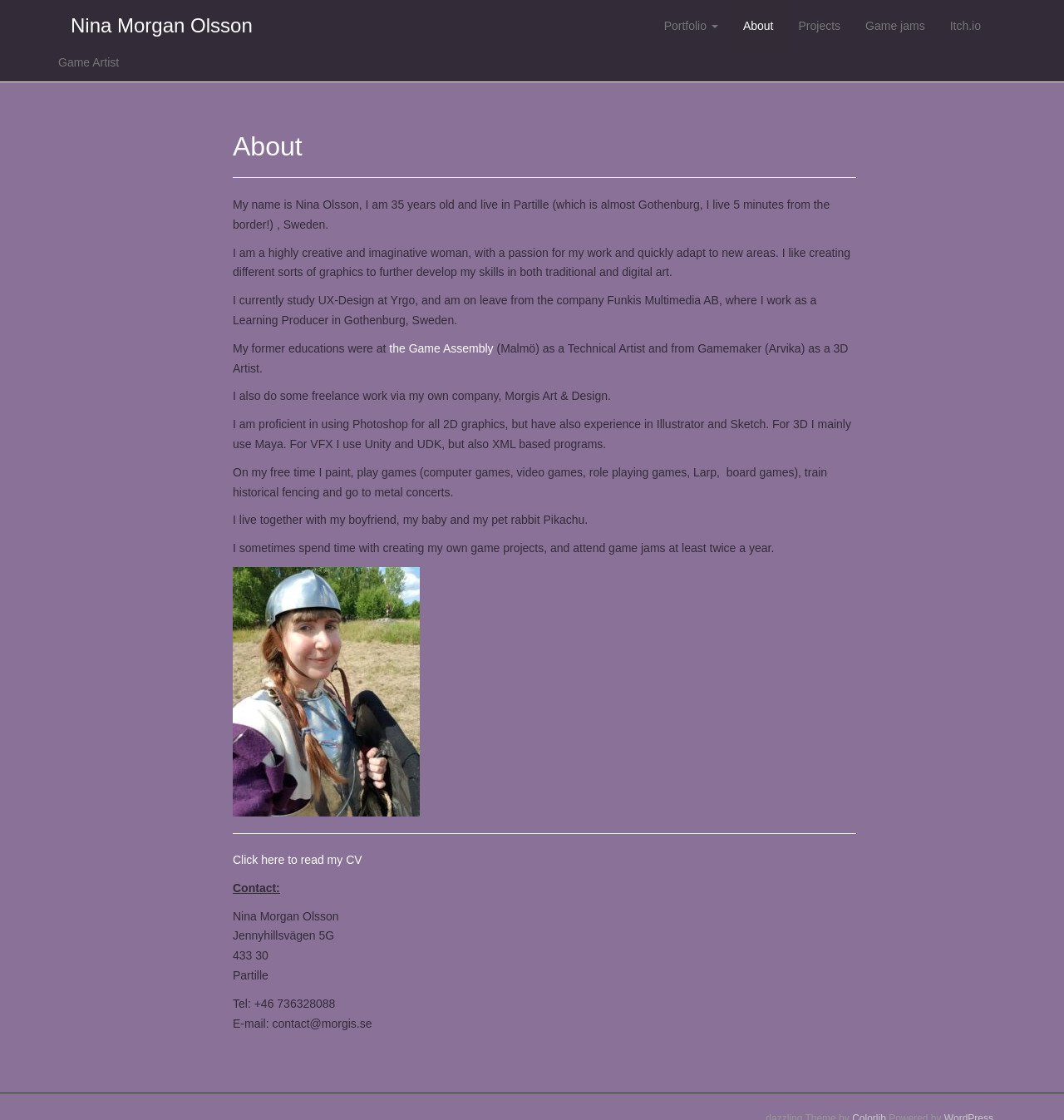Provide the bounding box coordinates of the HTML element described by the text: "Philology as tool".

None